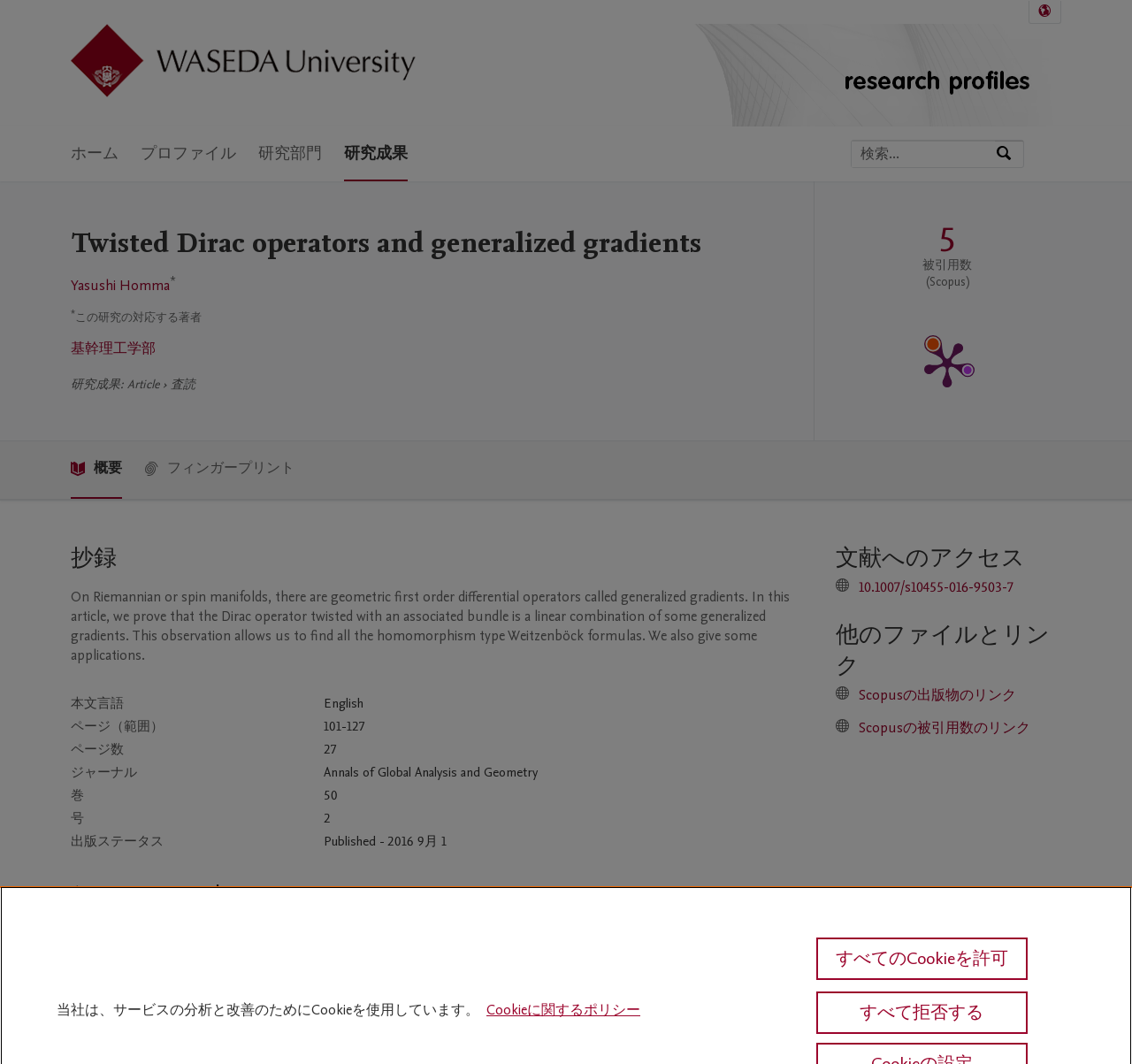Find the bounding box coordinates for the area that should be clicked to accomplish the instruction: "search for a research topic".

[0.752, 0.132, 0.879, 0.157]